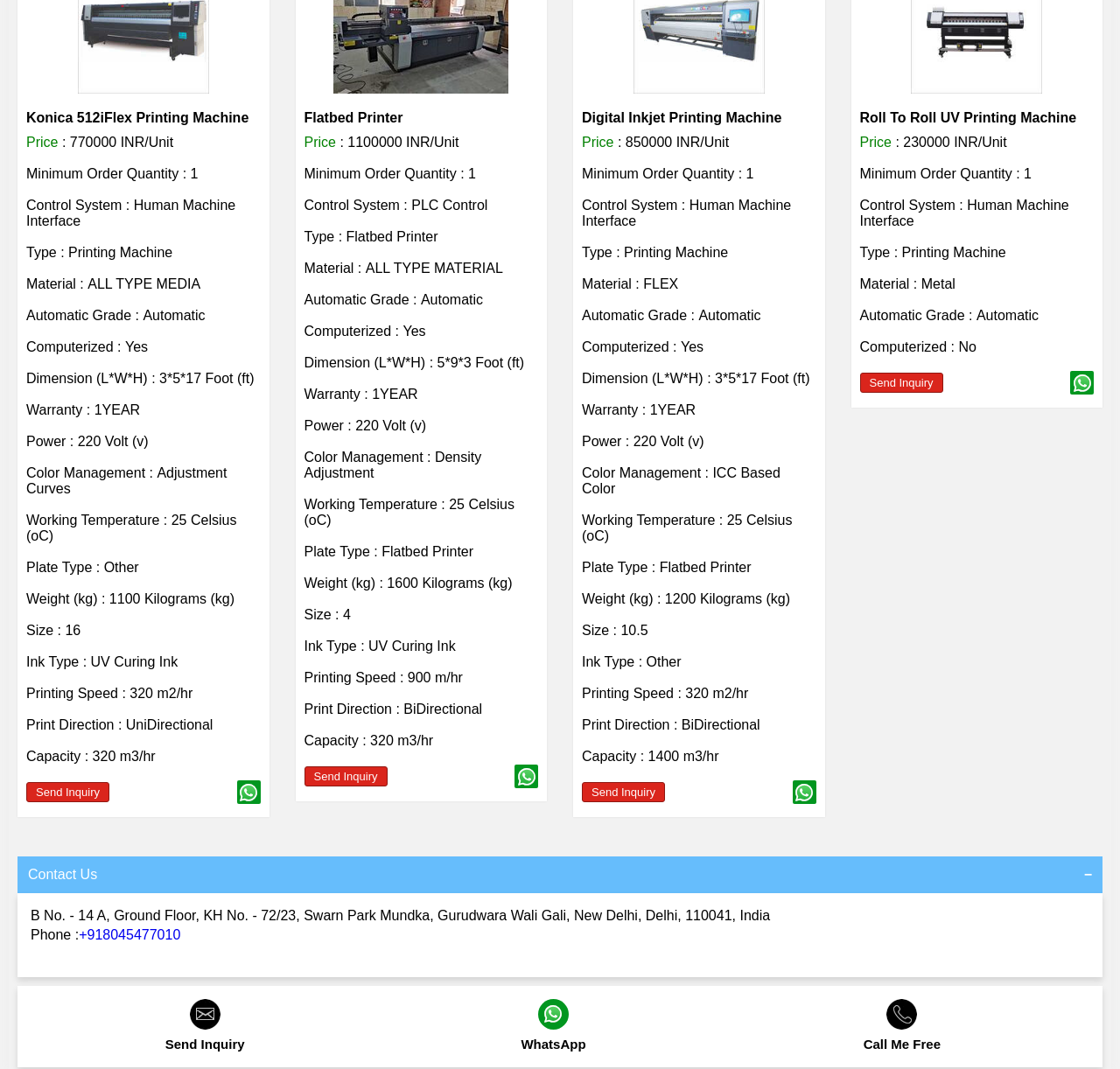Kindly respond to the following question with a single word or a brief phrase: 
What is the control system of Flatbed Printer?

PLC Control